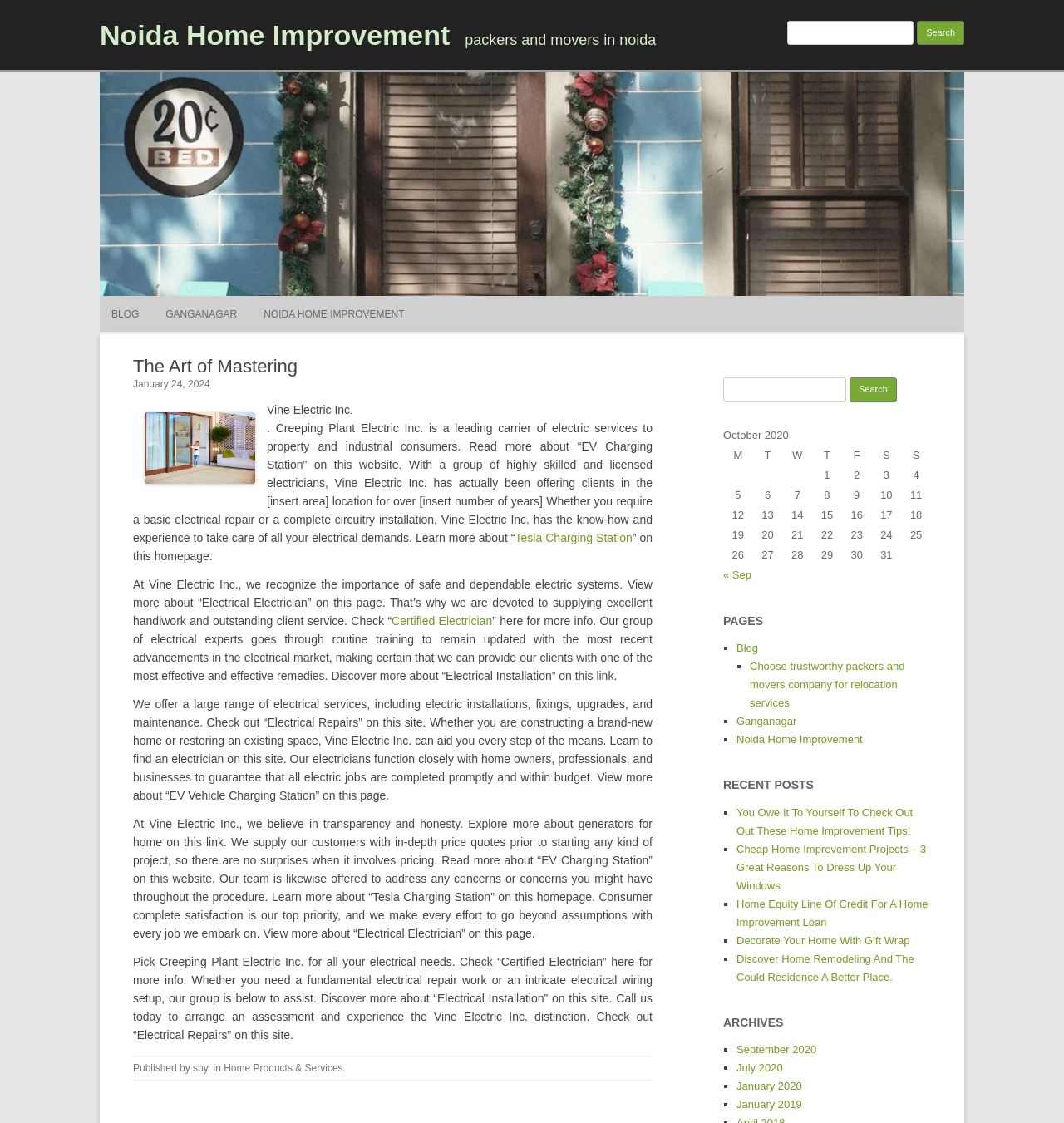Identify the bounding box coordinates of the section that should be clicked to achieve the task described: "Check 'Certified Electrician'".

[0.368, 0.547, 0.463, 0.559]